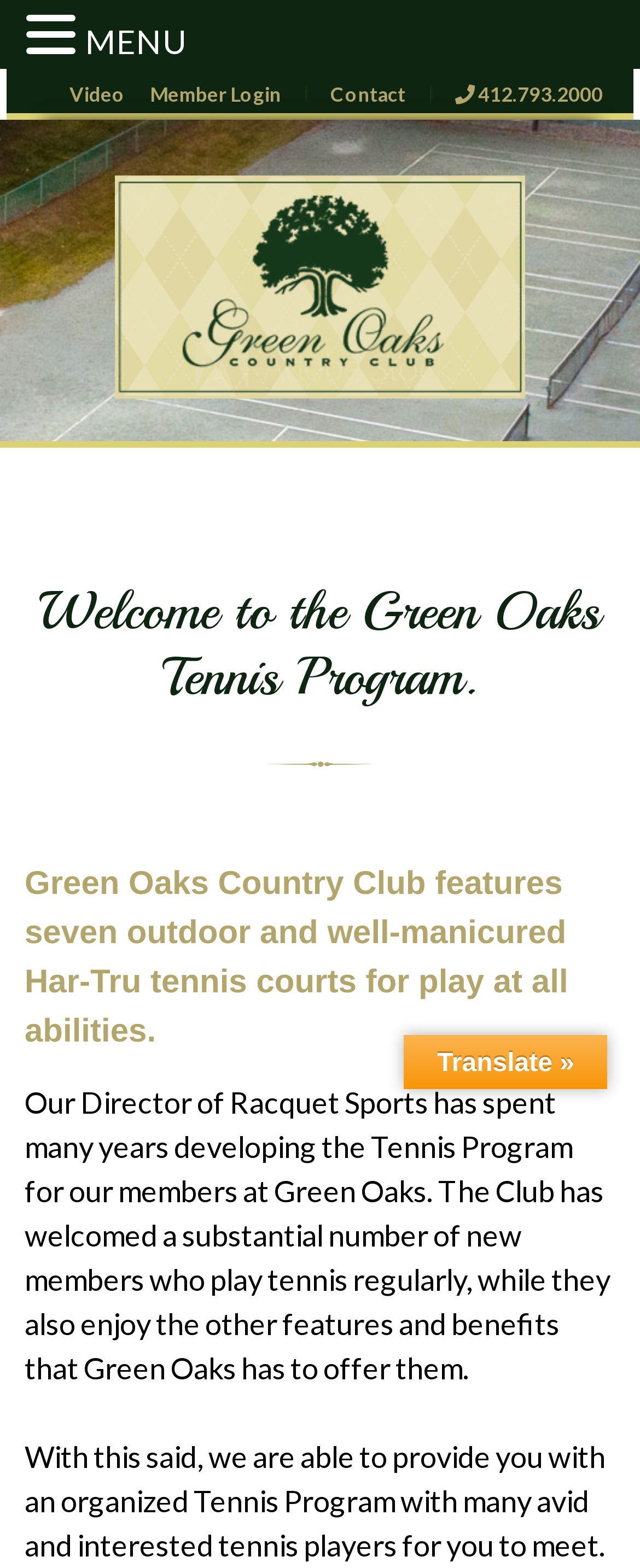From the image, can you give a detailed response to the question below:
What is the purpose of the Tennis Program?

I inferred this answer by reading the sentence 'With this said, we are able to provide you with an organized Tennis Program with many avid and interested tennis players for you to meet.' which suggests that the purpose of the Tennis Program is to provide organized tennis for members.